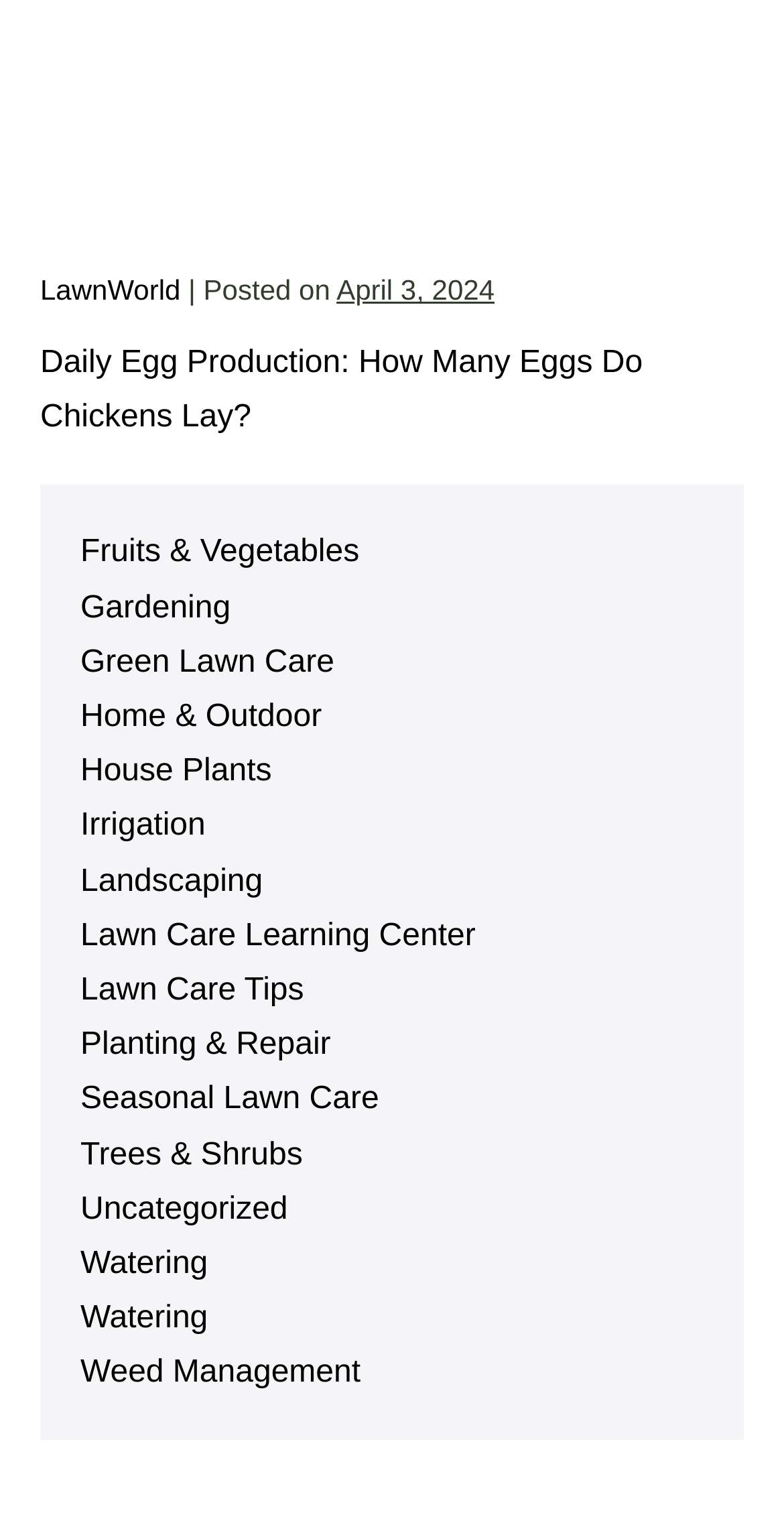Locate and provide the bounding box coordinates for the HTML element that matches this description: "Uncategorized".

[0.103, 0.787, 0.367, 0.809]